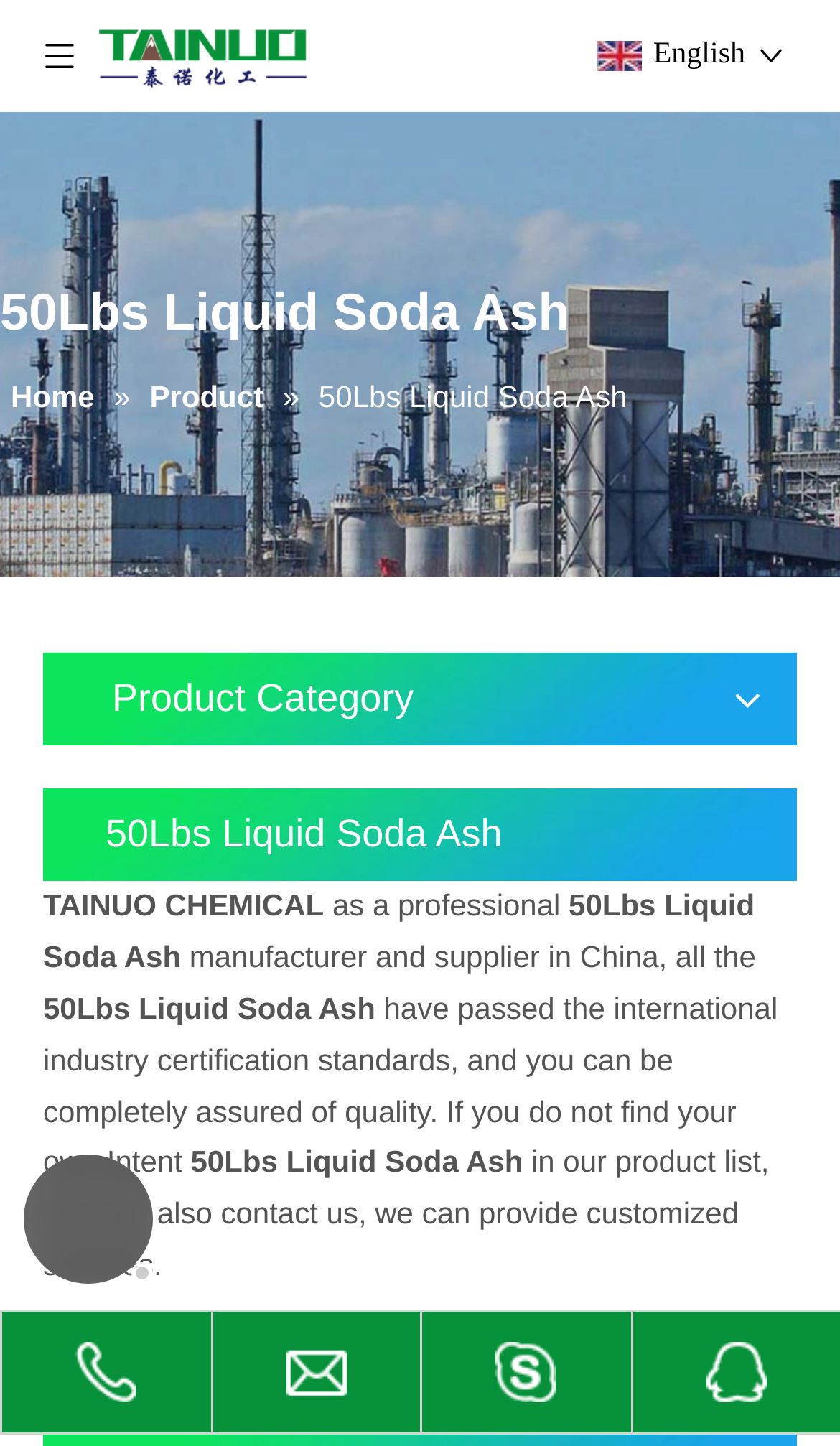Bounding box coordinates are specified in the format (top-left x, top-left y, bottom-right x, bottom-right y). All values are floating point numbers bounded between 0 and 1. Please provide the bounding box coordinate of the region this sentence describes: parent_node: English

[0.9, 0.001, 0.936, 0.076]